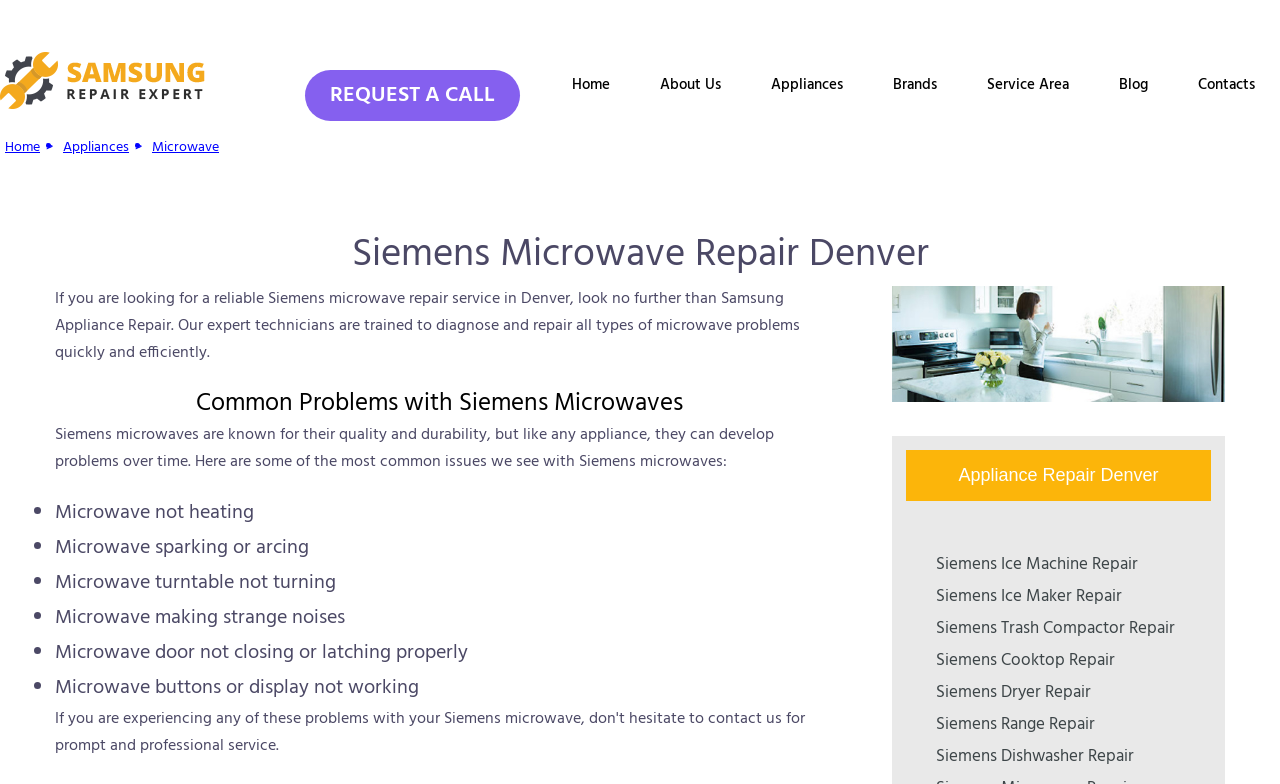Can you extract the headline from the webpage for me?

Siemens Microwave Repair Denver